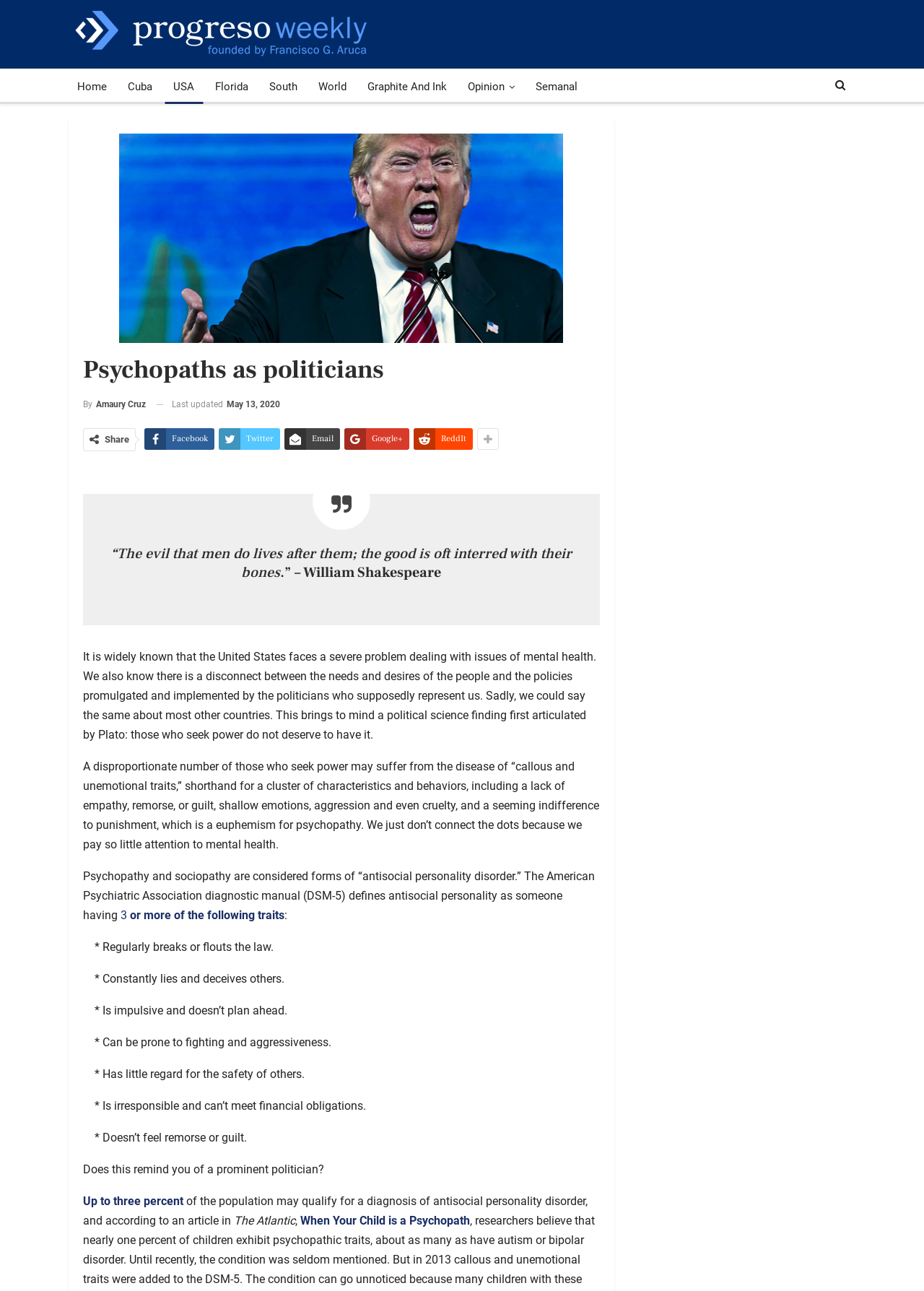Can you find the bounding box coordinates for the element that needs to be clicked to execute this instruction: "Share on Facebook"? The coordinates should be given as four float numbers between 0 and 1, i.e., [left, top, right, bottom].

[0.156, 0.332, 0.232, 0.349]